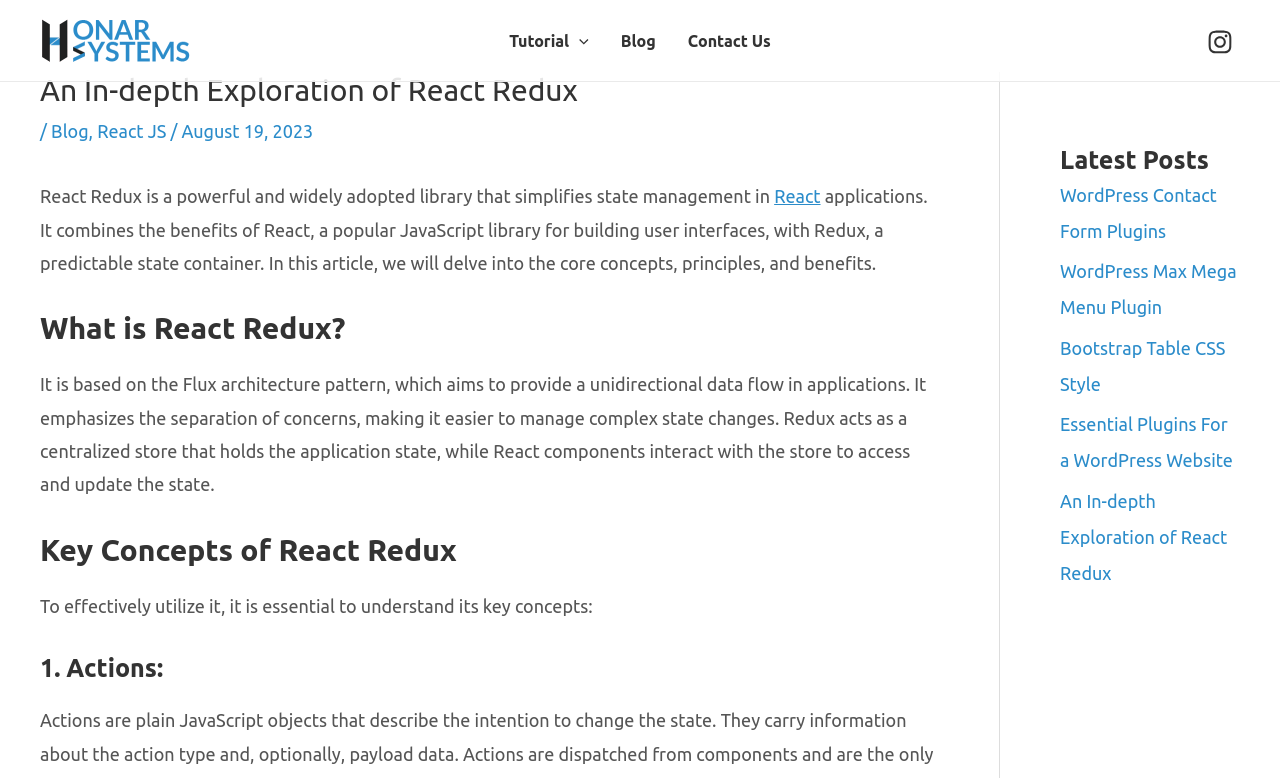What is the purpose of Redux?
Refer to the image and provide a one-word or short phrase answer.

Centralized store